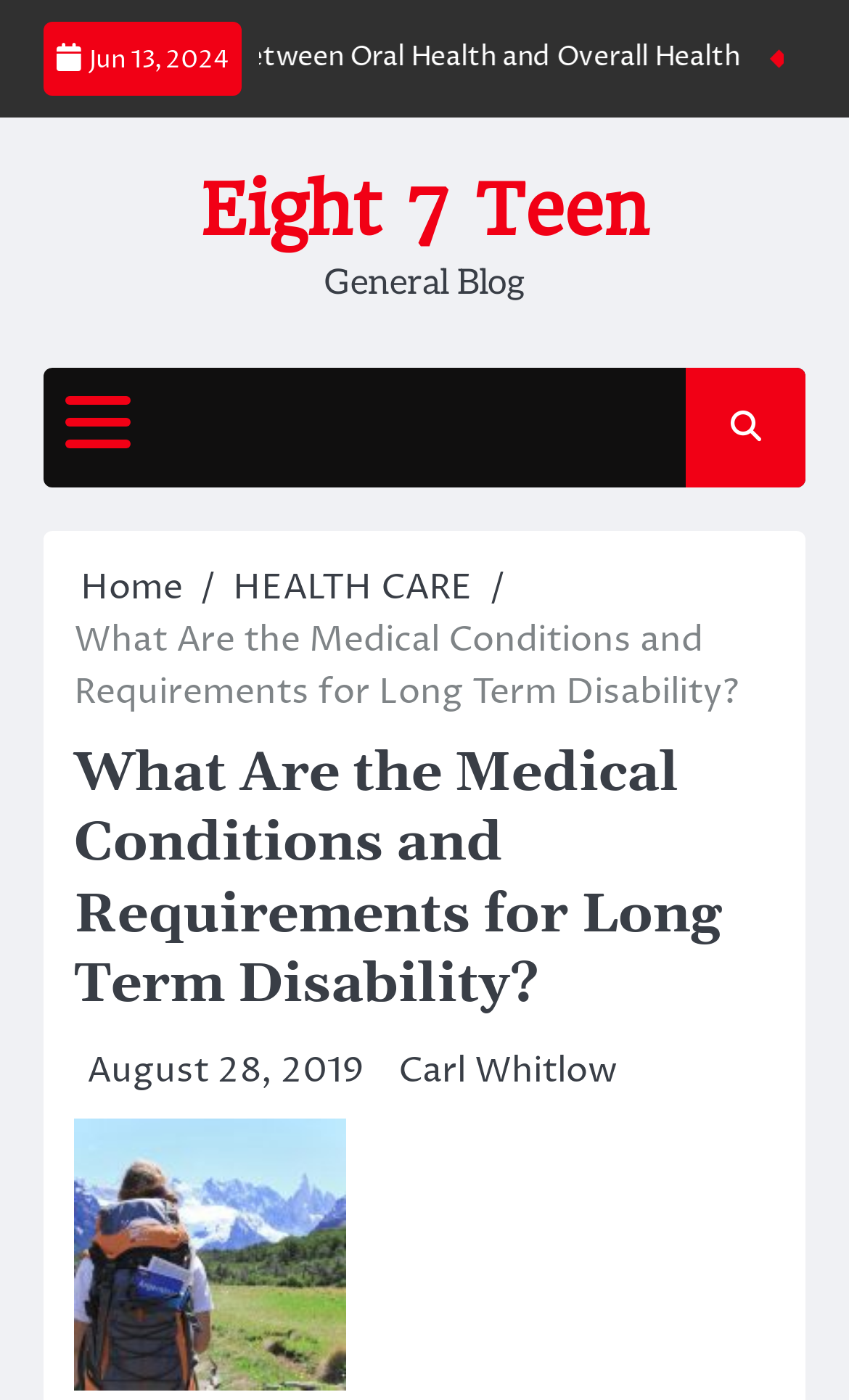Provide a single word or phrase to answer the given question: 
Who is the author of the blog post?

Carl Whitlow